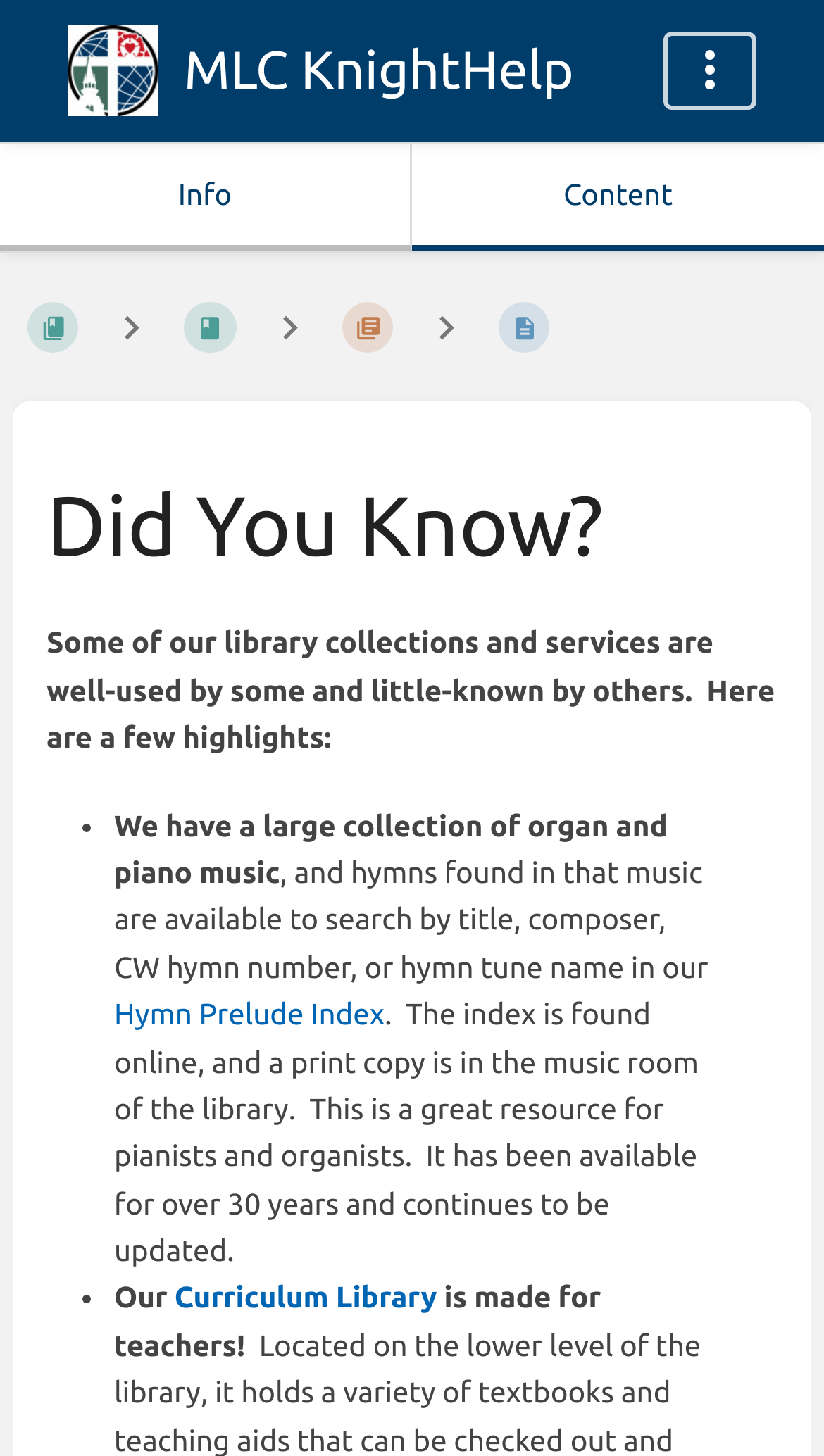Please specify the coordinates of the bounding box for the element that should be clicked to carry out this instruction: "Go to the Hymn Prelude Index". The coordinates must be four float numbers between 0 and 1, formatted as [left, top, right, bottom].

[0.138, 0.685, 0.467, 0.708]